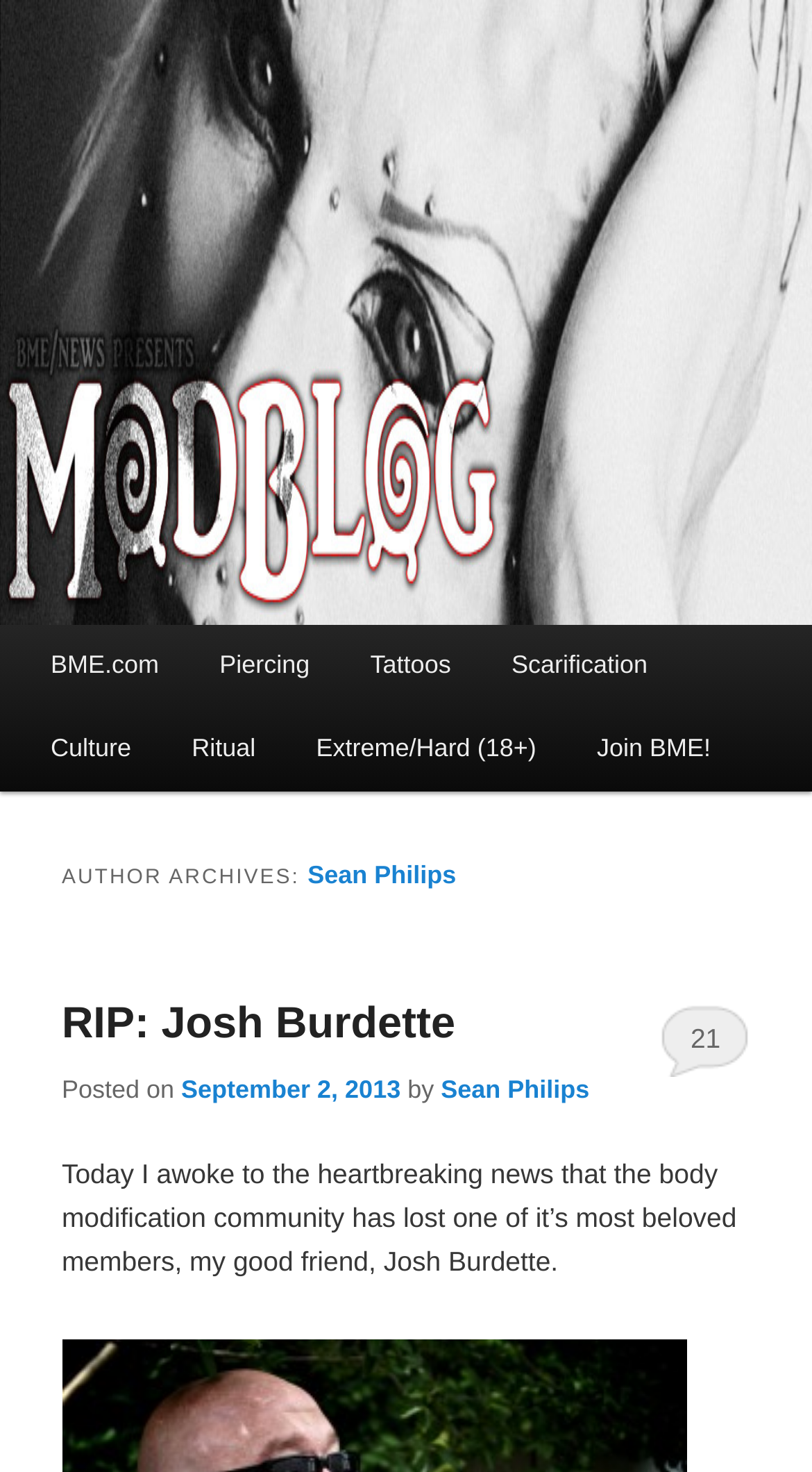What is the title of the first article?
Look at the image and provide a short answer using one word or a phrase.

RIP: Josh Burdette